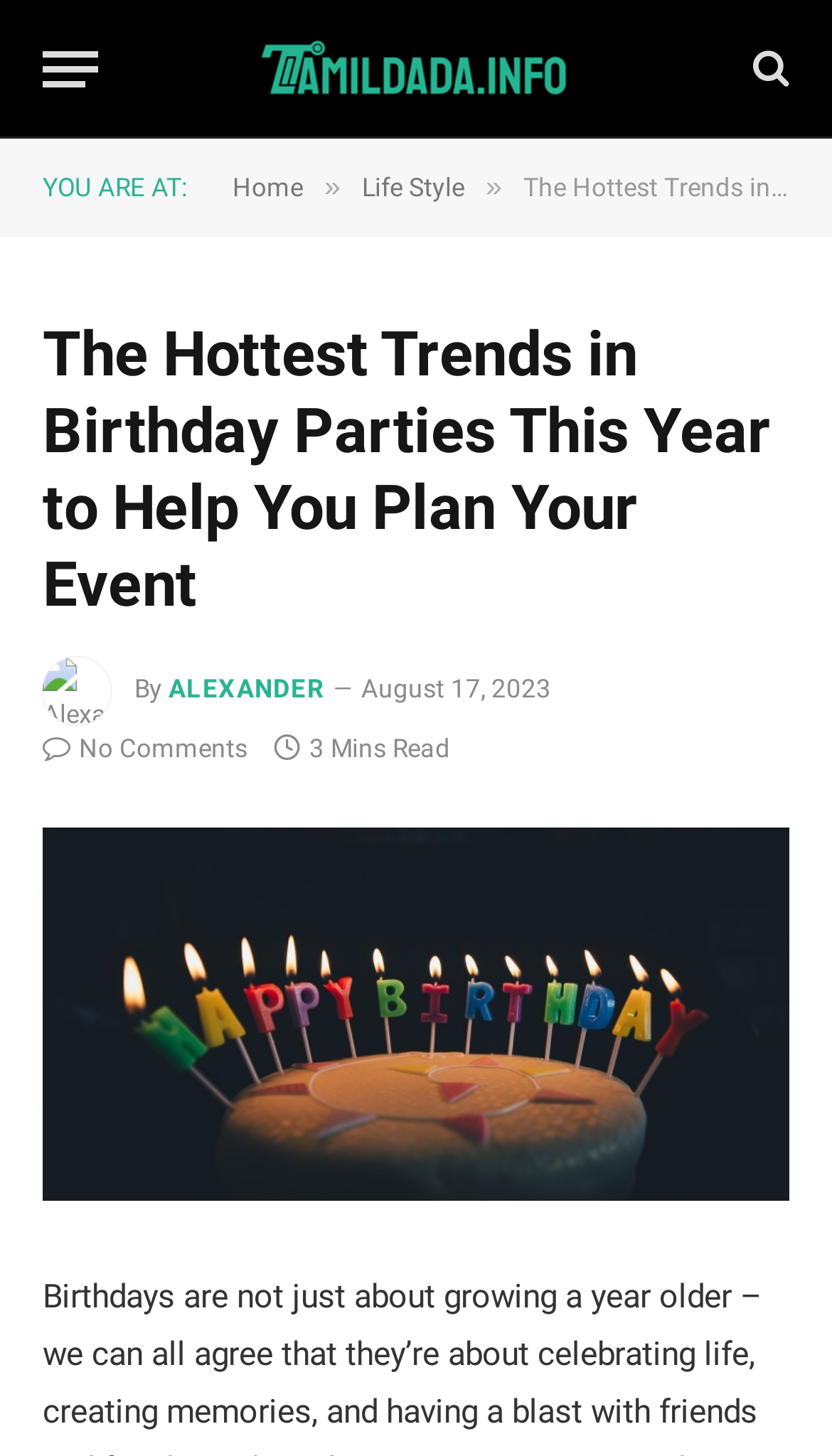What is the name of the website?
Provide an in-depth answer to the question, covering all aspects.

The name of the website can be found in the top-left corner of the webpage, where it says 'TamilDada' with an image logo next to it.